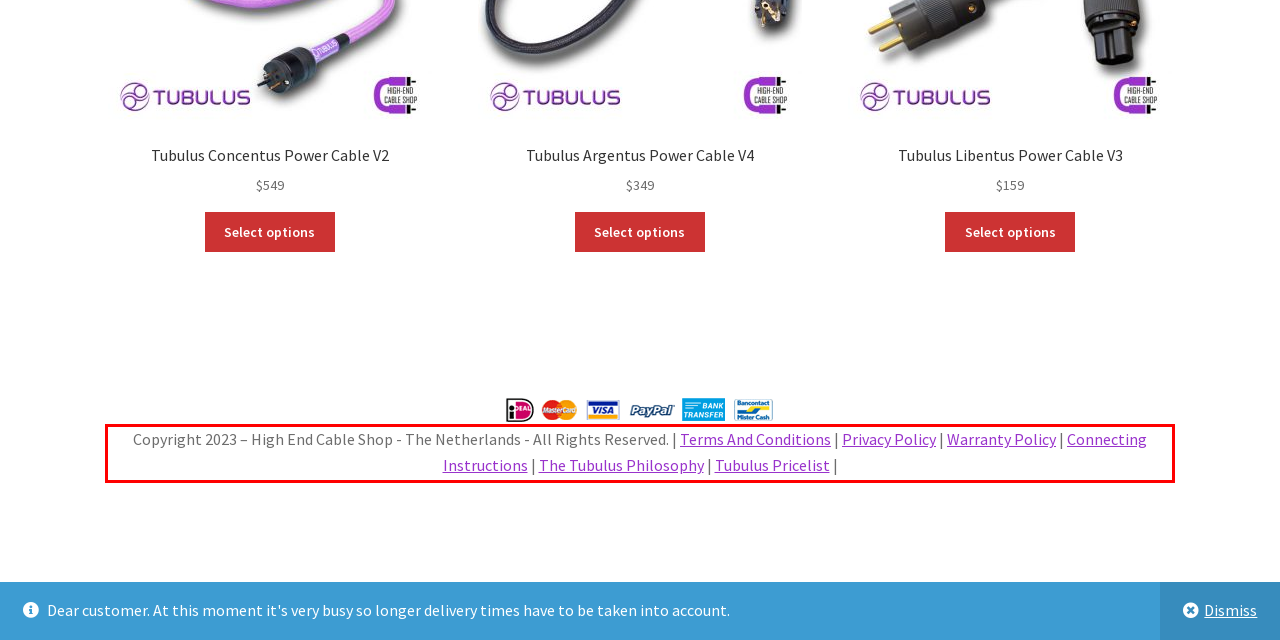Within the screenshot of the webpage, there is a red rectangle. Please recognize and generate the text content inside this red bounding box.

Copyright 2023 – High End Cable Shop - The Netherlands - All Rights Reserved. | Terms And Conditions | Privacy Policy | Warranty Policy | Connecting Instructions | The Tubulus Philosophy | Tubulus Pricelist |